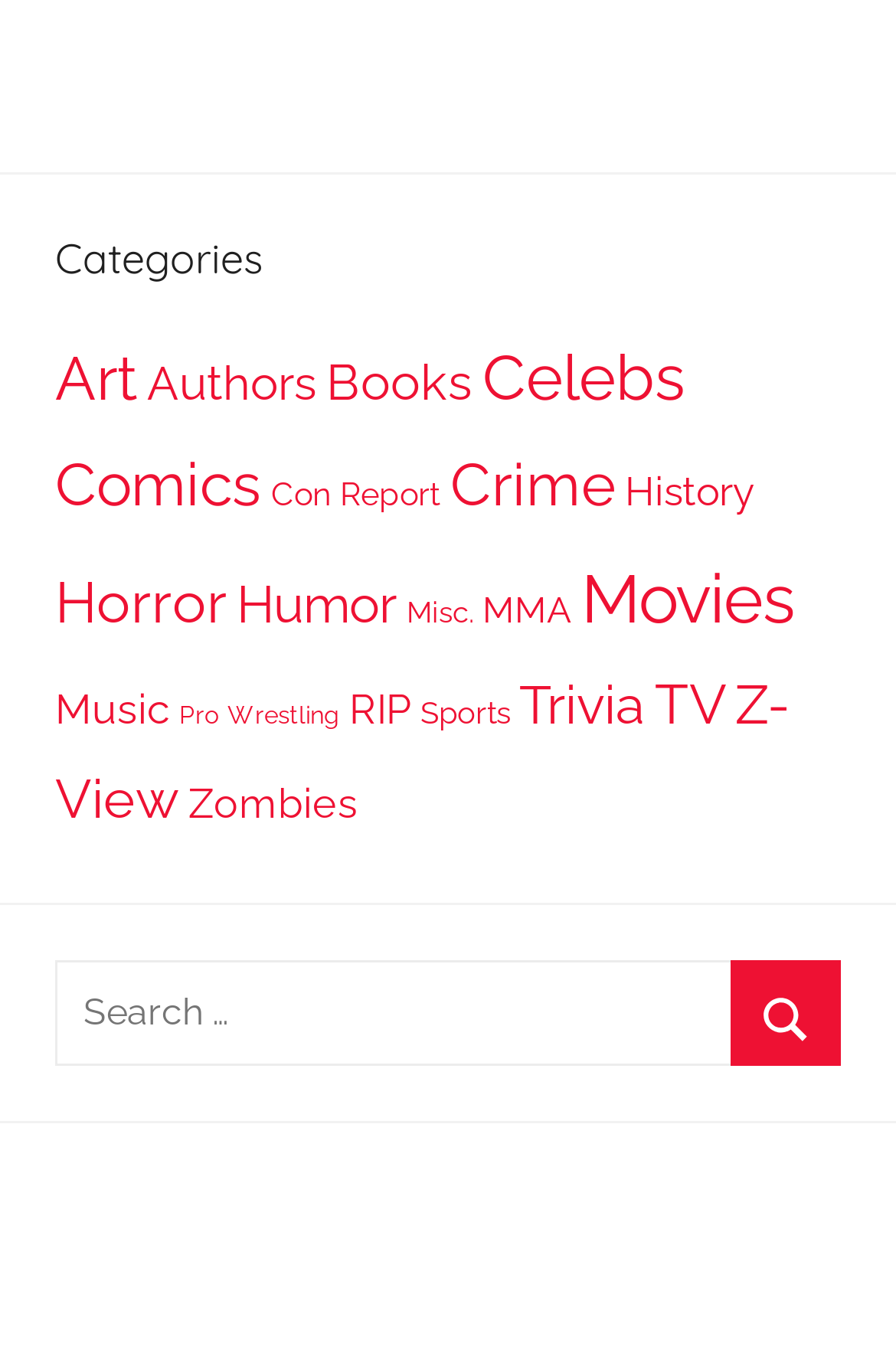Determine the bounding box coordinates for the area that needs to be clicked to fulfill this task: "Search for something". The coordinates must be given as four float numbers between 0 and 1, i.e., [left, top, right, bottom].

[0.062, 0.703, 0.938, 0.781]